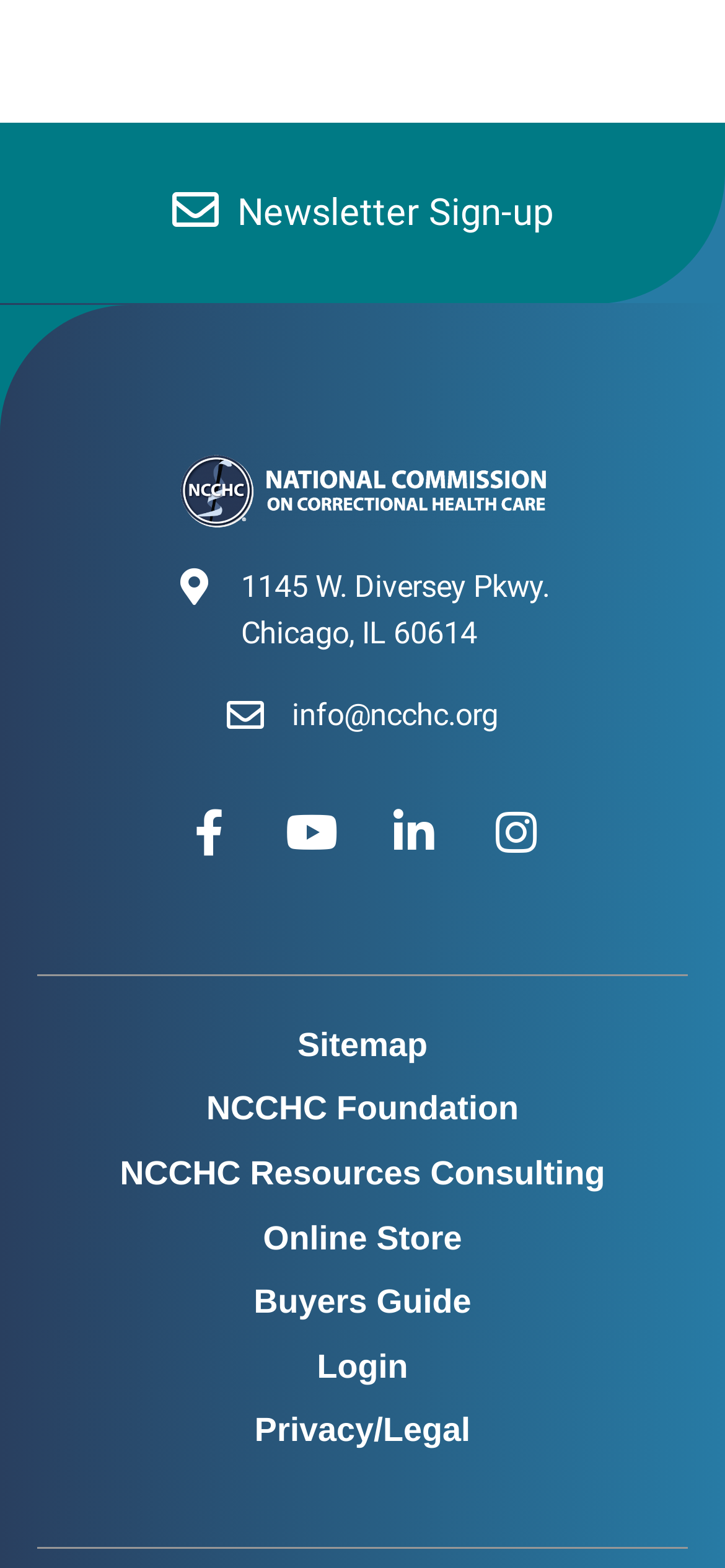Locate the bounding box coordinates of the element I should click to achieve the following instruction: "Follow on Facebook".

[0.224, 0.501, 0.353, 0.561]